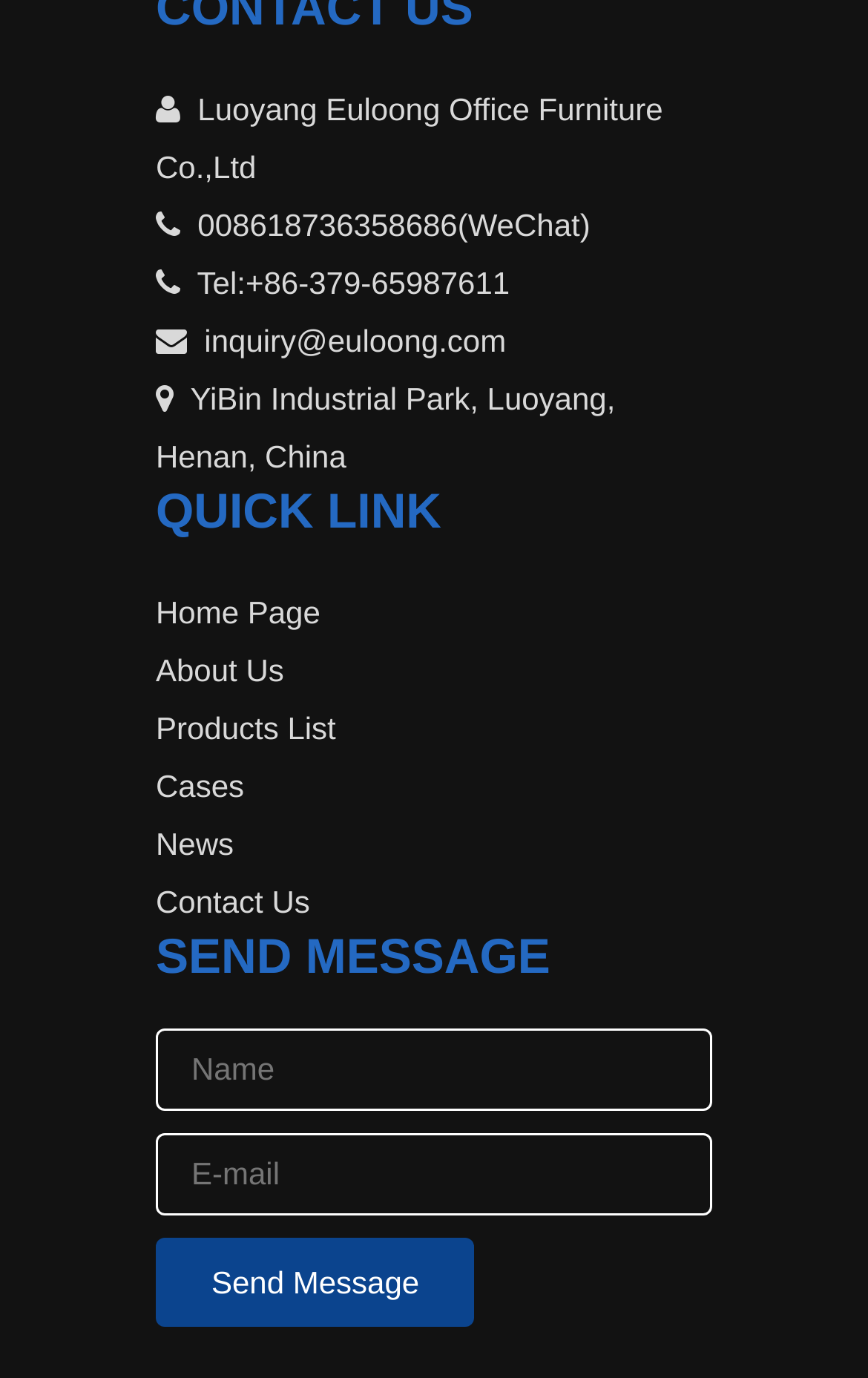Identify the bounding box coordinates of the region that needs to be clicked to carry out this instruction: "Click the Send Message button". Provide these coordinates as four float numbers ranging from 0 to 1, i.e., [left, top, right, bottom].

[0.179, 0.899, 0.547, 0.963]